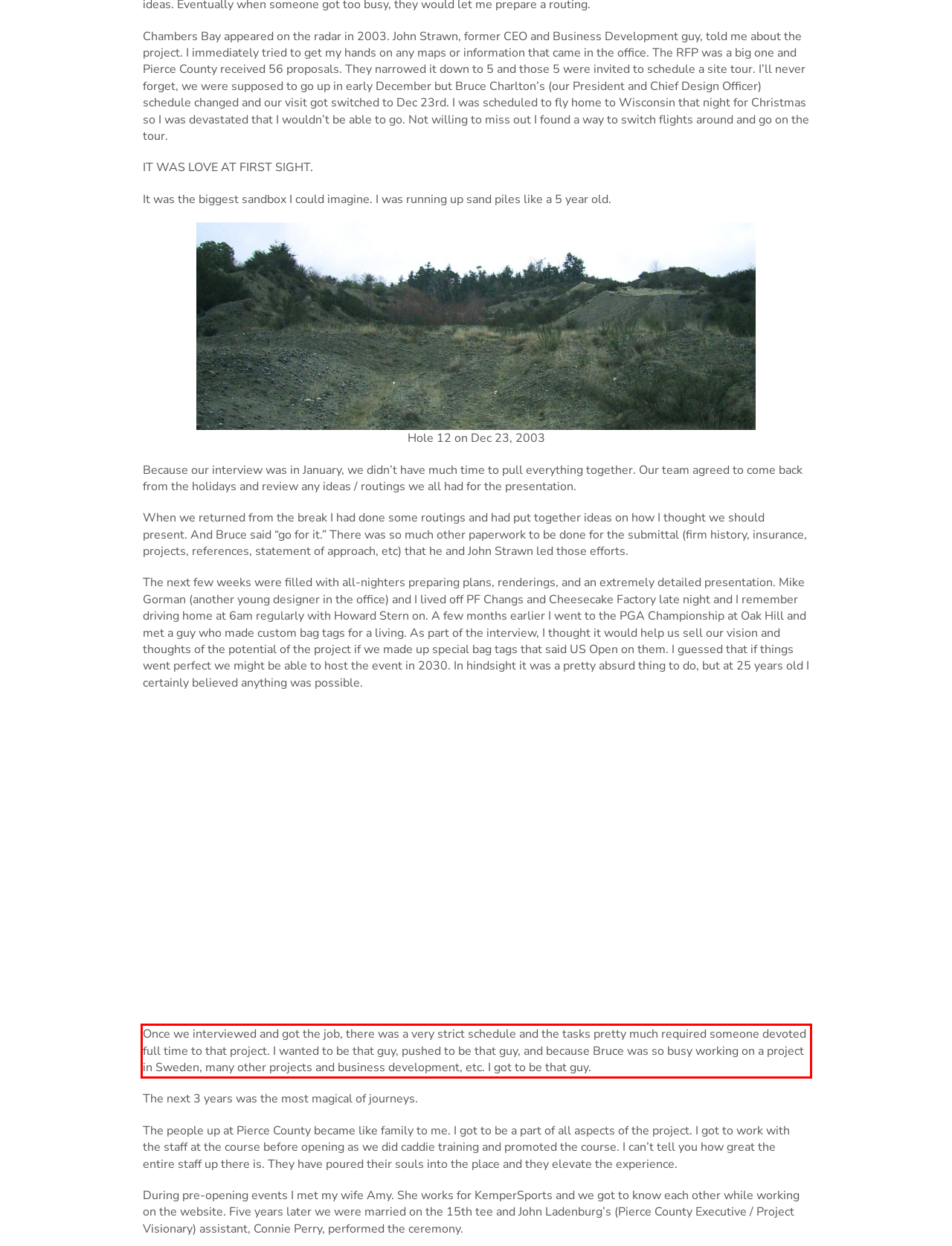Please use OCR to extract the text content from the red bounding box in the provided webpage screenshot.

Once we interviewed and got the job, there was a very strict schedule and the tasks pretty much required someone devoted full time to that project. I wanted to be that guy, pushed to be that guy, and because Bruce was so busy working on a project in Sweden, many other projects and business development, etc. I got to be that guy.